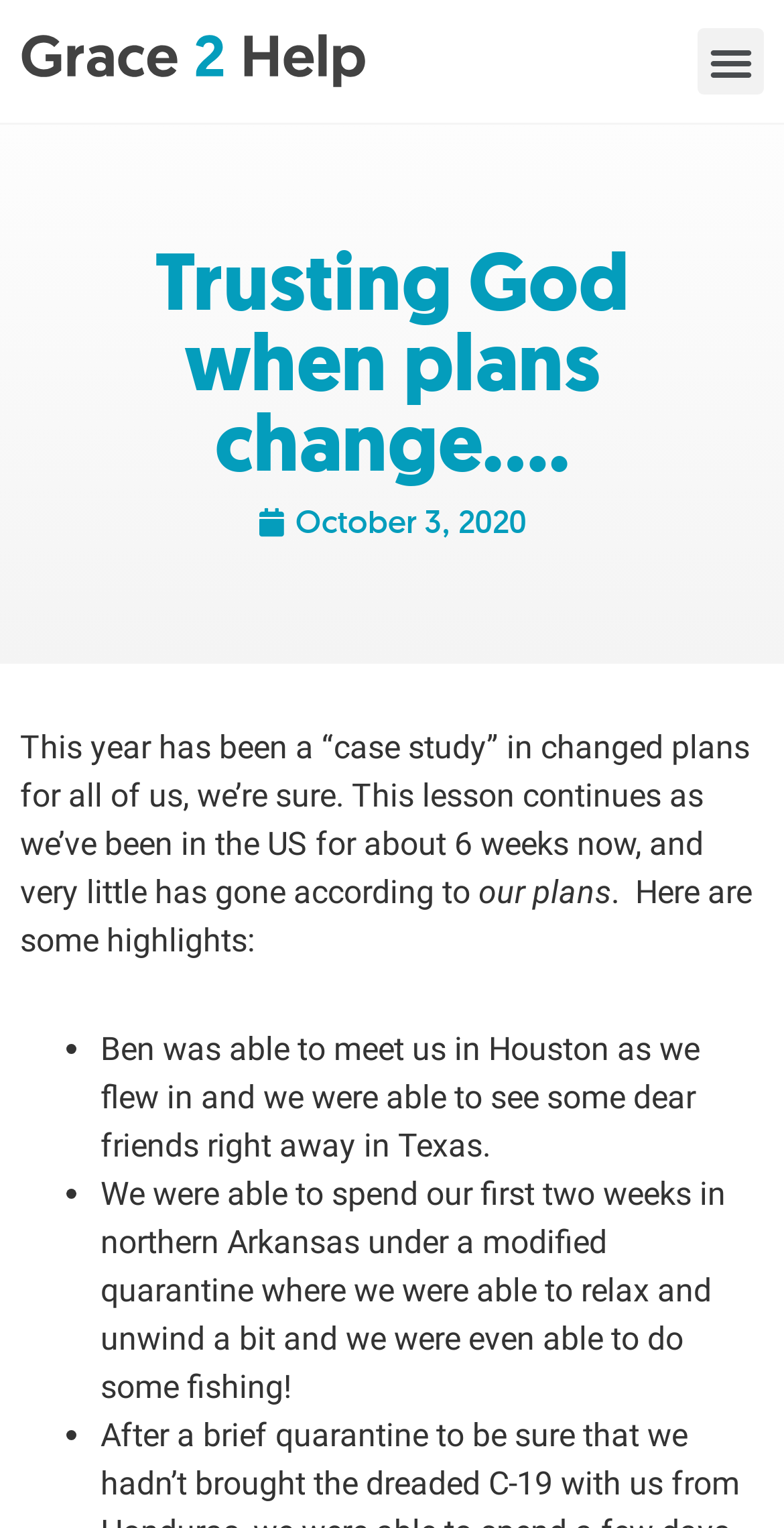Answer the question using only one word or a concise phrase: What is the date mentioned in the webpage?

October 3, 2020